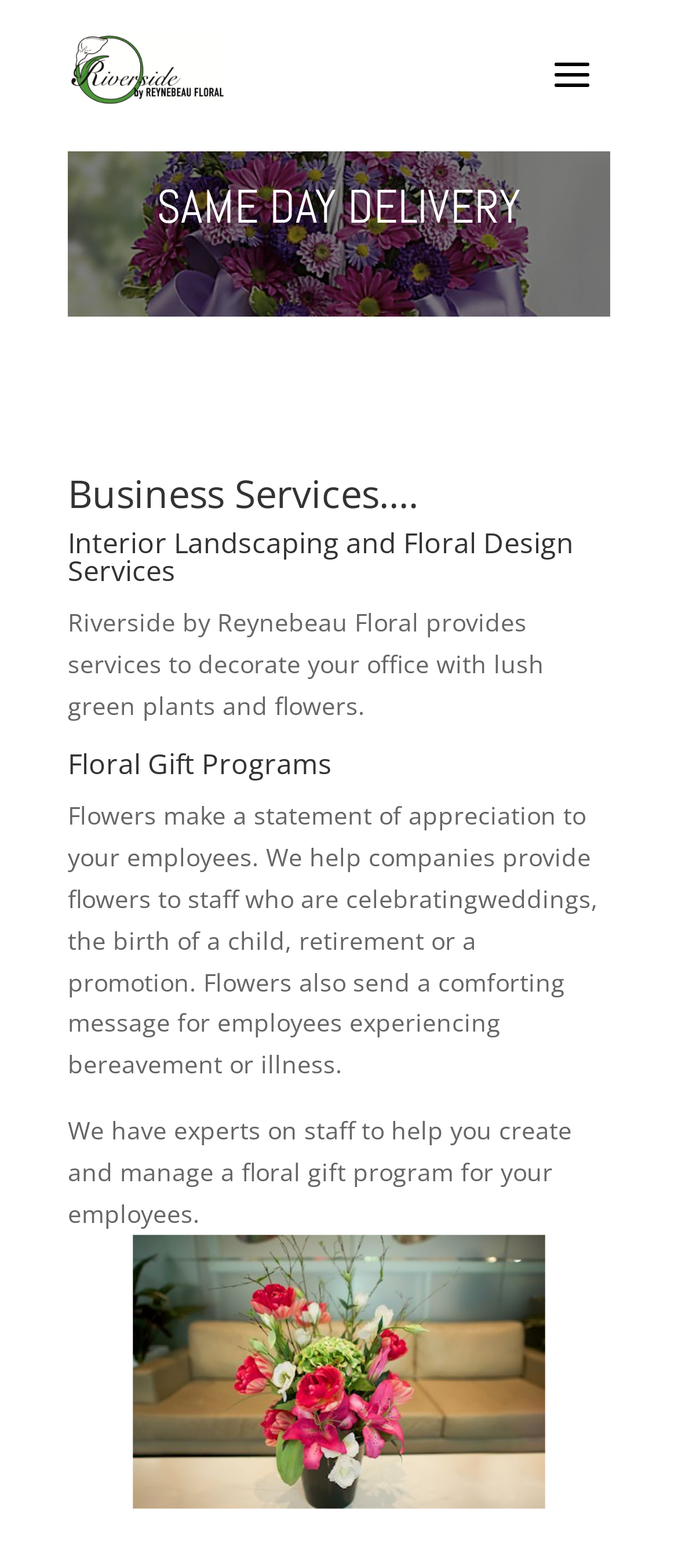With reference to the image, please provide a detailed answer to the following question: What is available on the same day?

The webpage has a heading element that says 'SAME DAY DELIVERY', indicating that same-day delivery is available for their services.